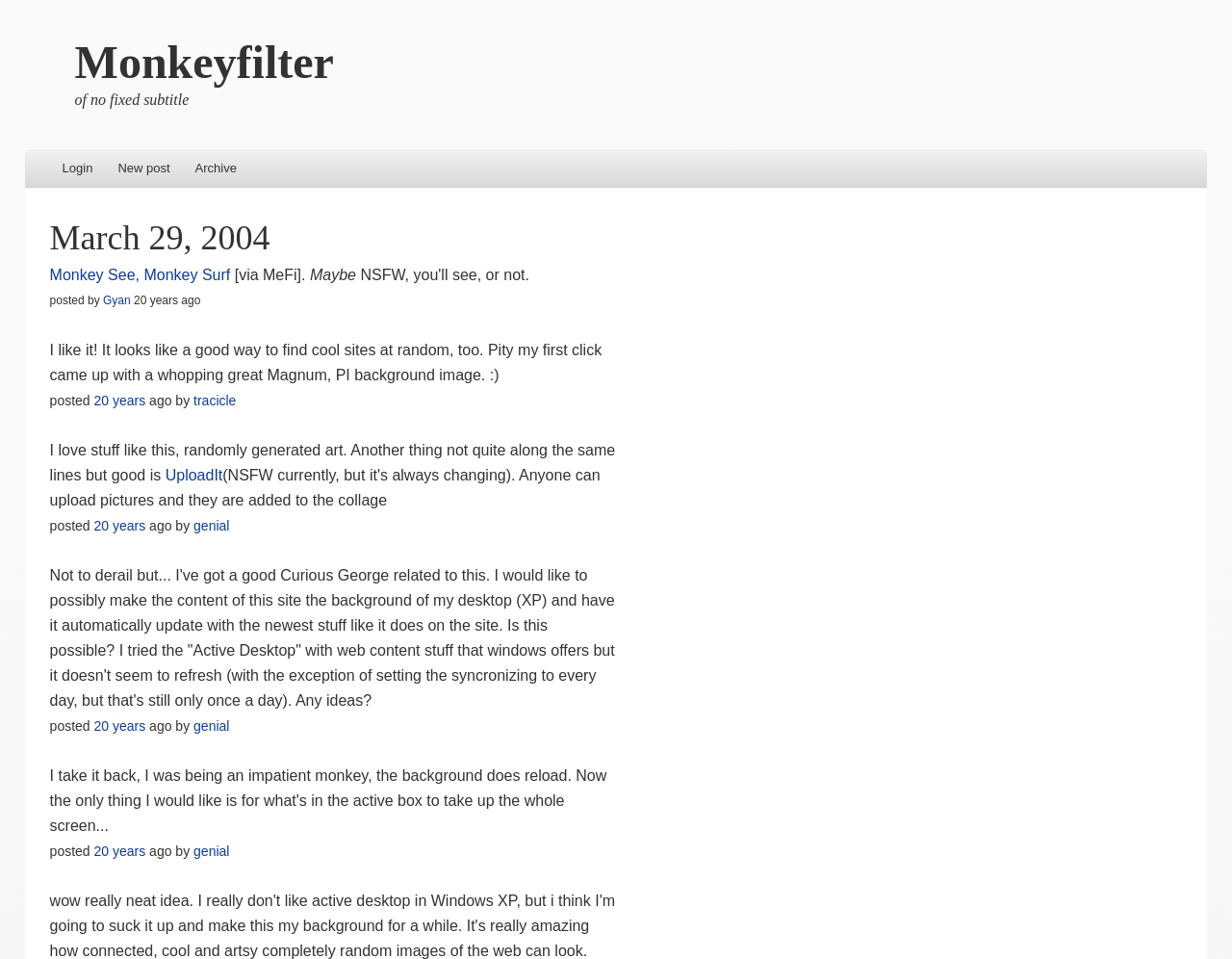Specify the bounding box coordinates of the element's area that should be clicked to execute the given instruction: "Click on the 'Gyan' link". The coordinates should be four float numbers between 0 and 1, i.e., [left, top, right, bottom].

[0.084, 0.306, 0.106, 0.32]